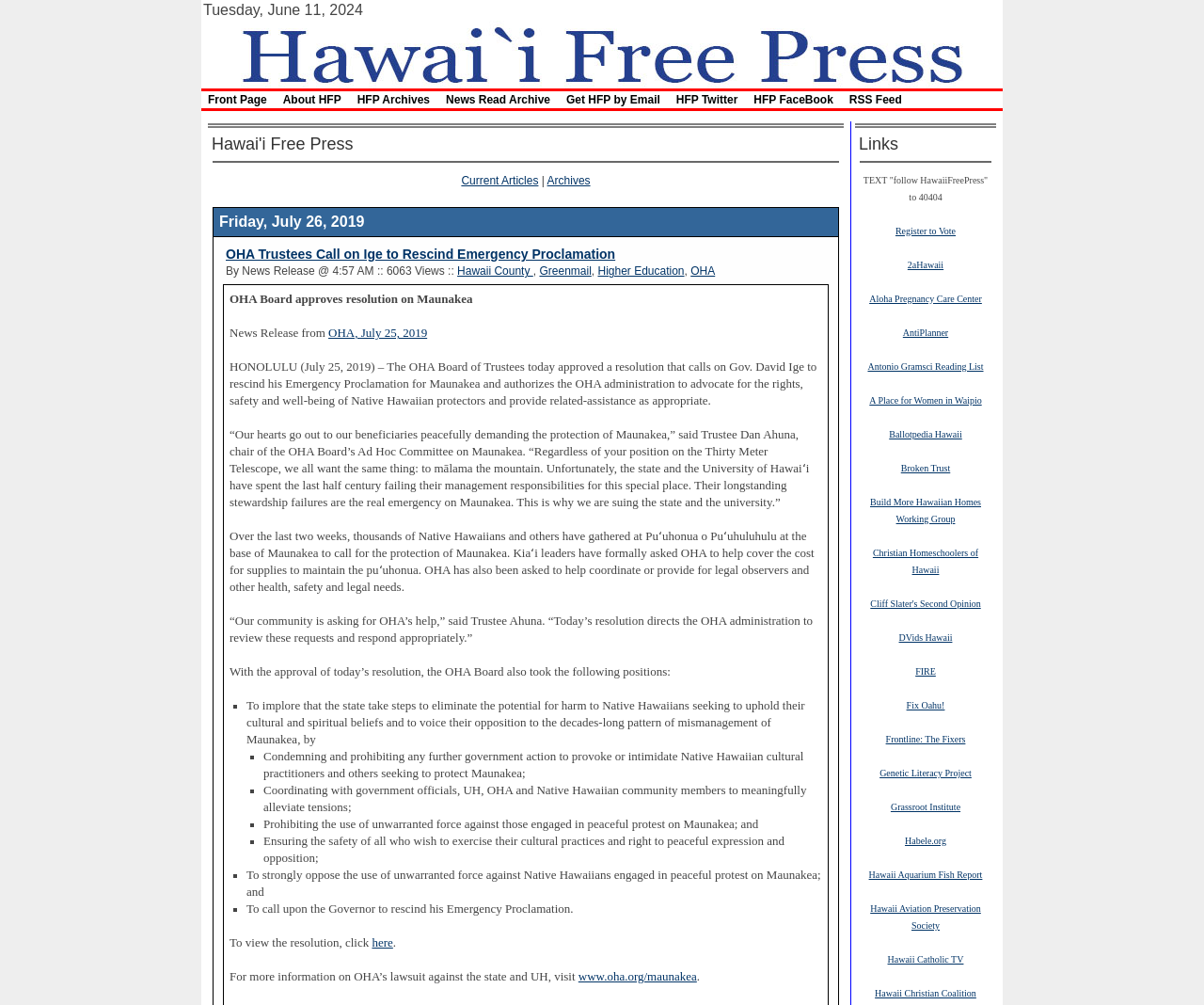Determine the coordinates of the bounding box for the clickable area needed to execute this instruction: "View the CONTACT US page".

None